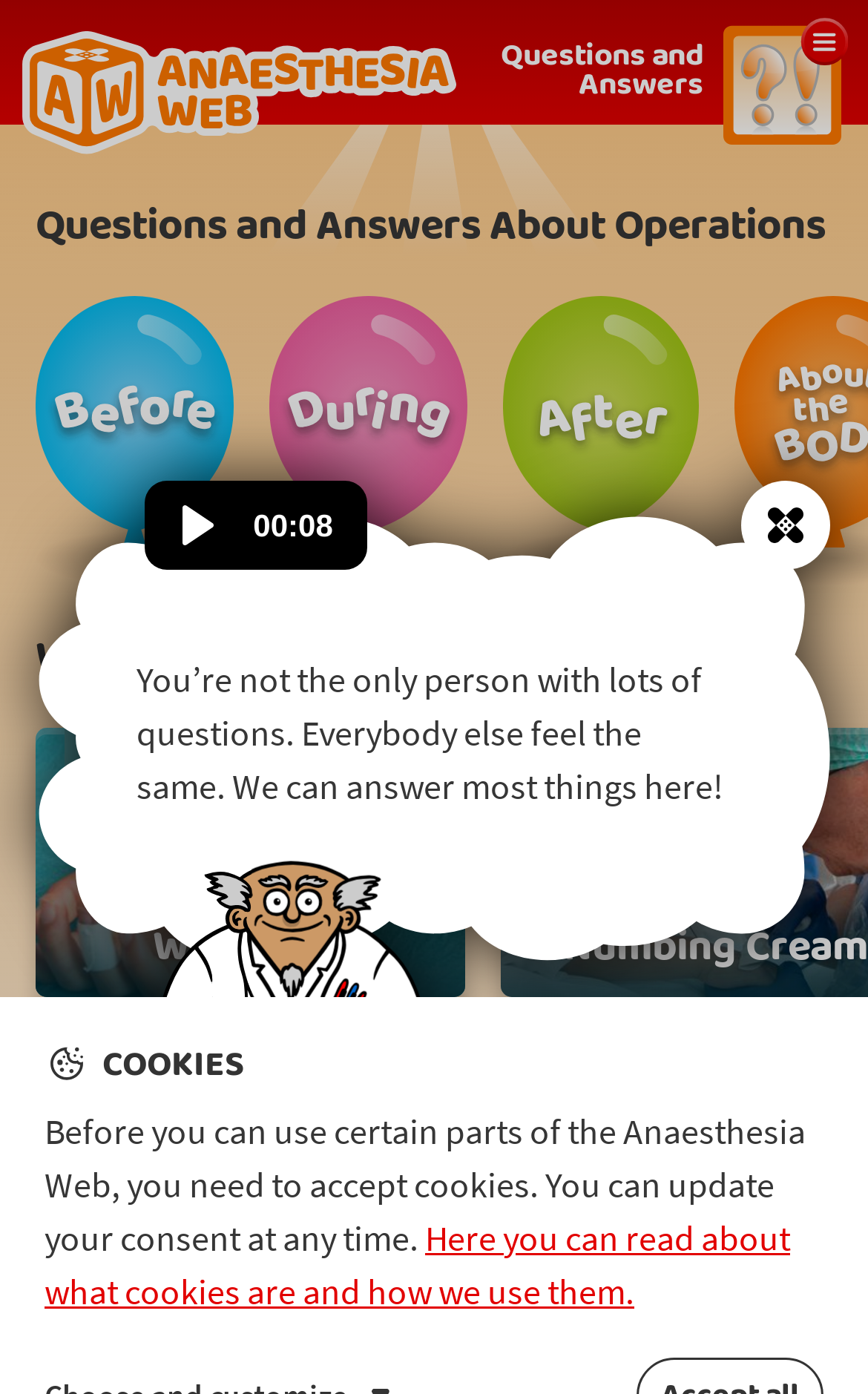Please identify the bounding box coordinates for the region that you need to click to follow this instruction: "View meeting report".

None